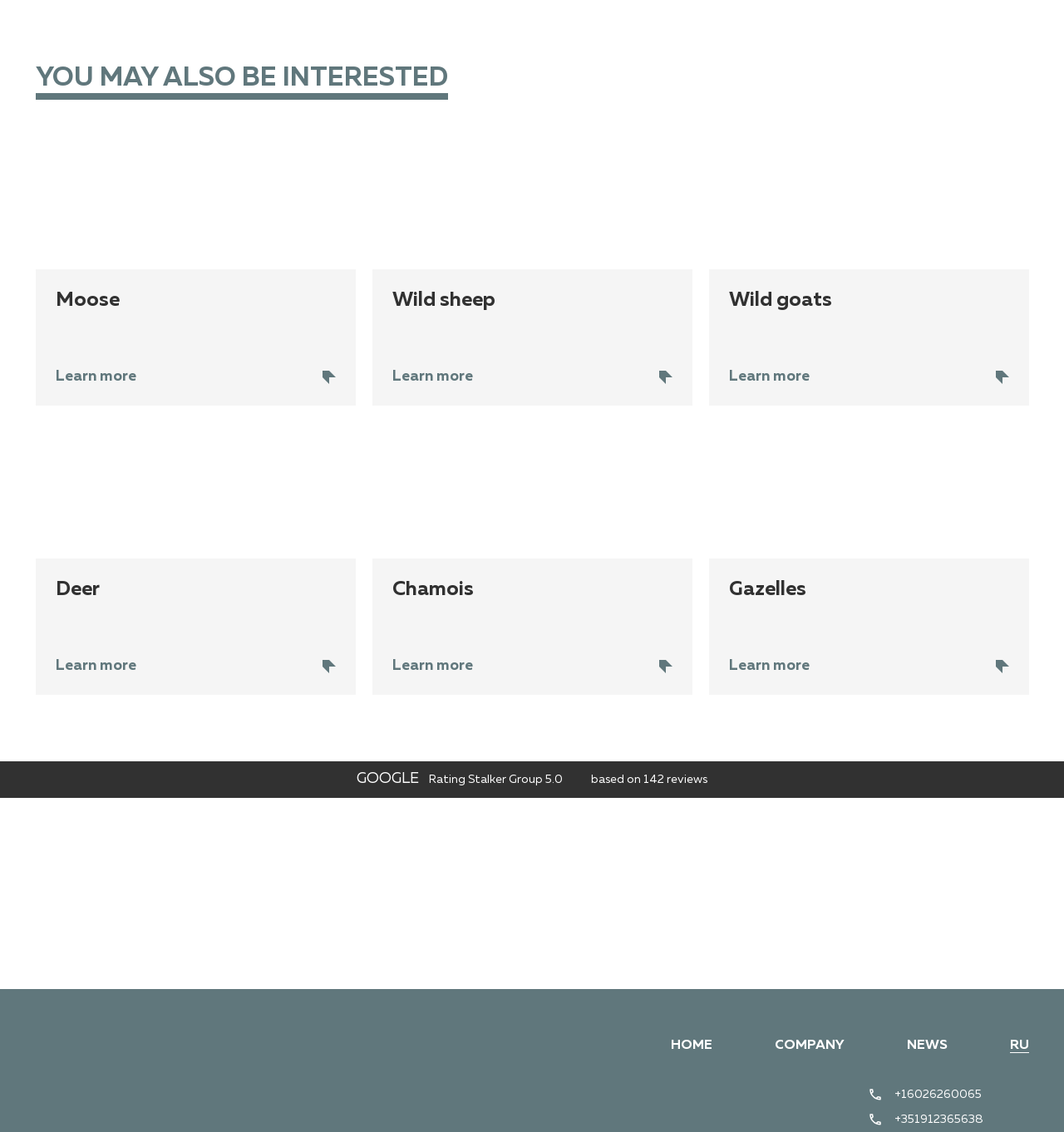Respond with a single word or phrase to the following question: What is the rating of the Stalker Group?

5.0